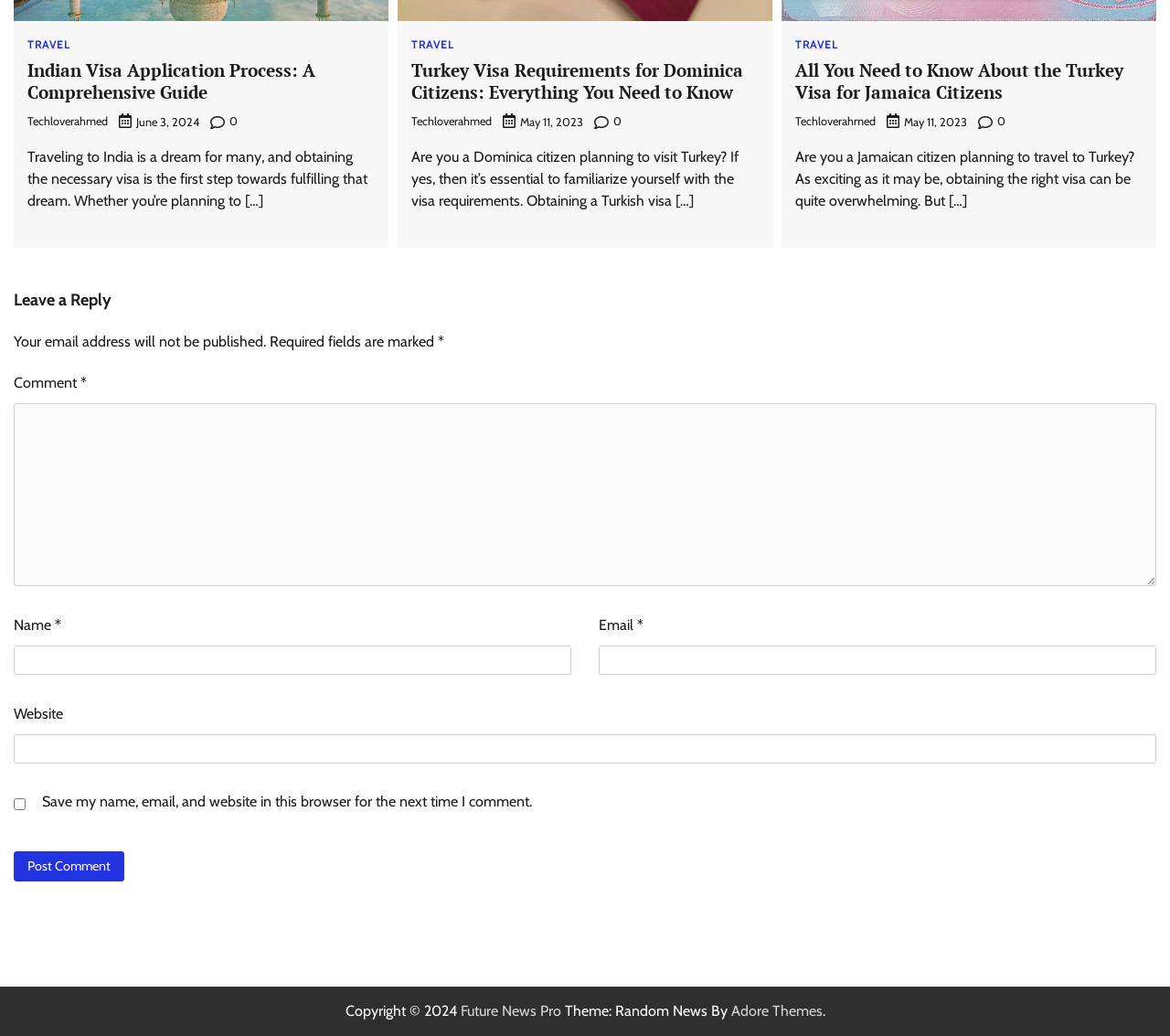What is the copyright year of this webpage?
Examine the image and provide an in-depth answer to the question.

I can see the text 'Copyright © 2024' at the bottom of the webpage, which indicates that the copyright year of this webpage is 2024.